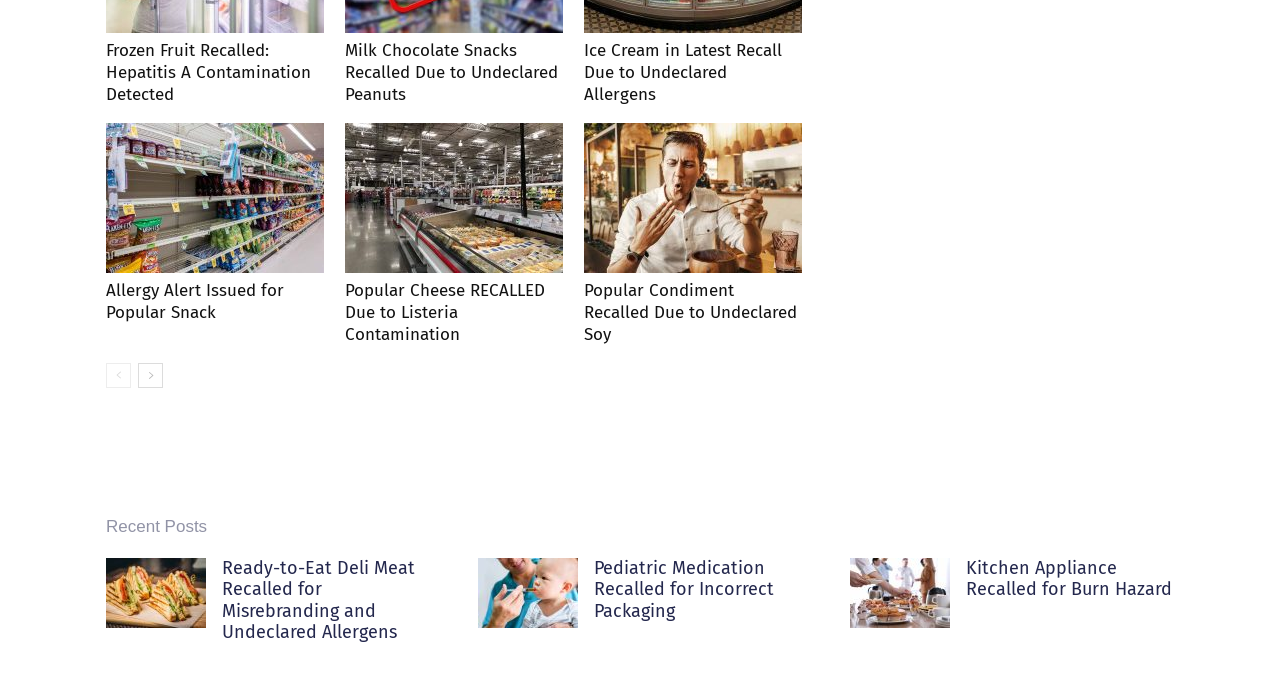Locate the bounding box coordinates of the area where you should click to accomplish the instruction: "View 'Haloalkane Isomers' information".

None